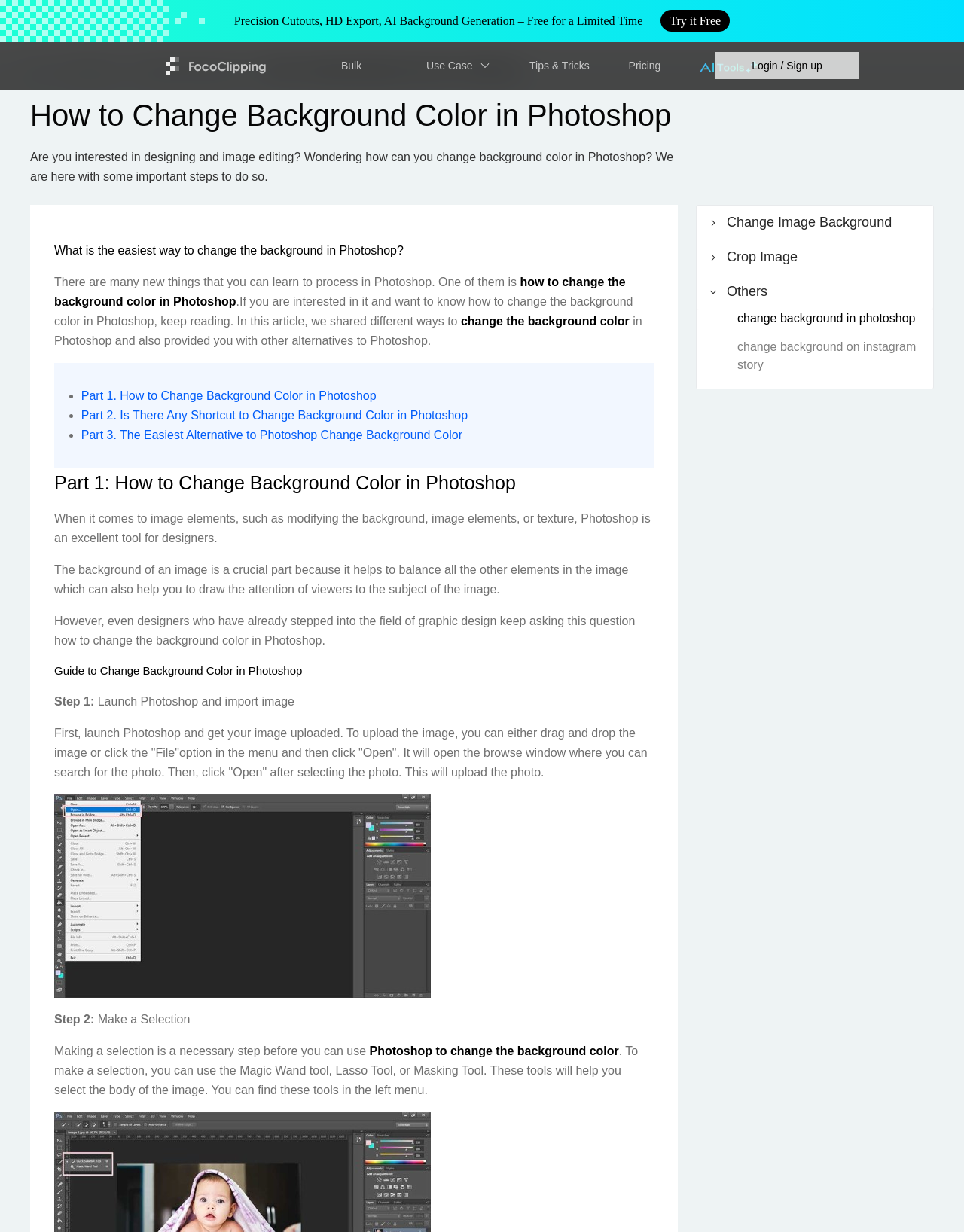Determine the bounding box coordinates of the clickable element necessary to fulfill the instruction: "Click on the 'Resource' link". Provide the coordinates as four float numbers within the 0 to 1 range, i.e., [left, top, right, bottom].

[0.069, 0.049, 0.122, 0.064]